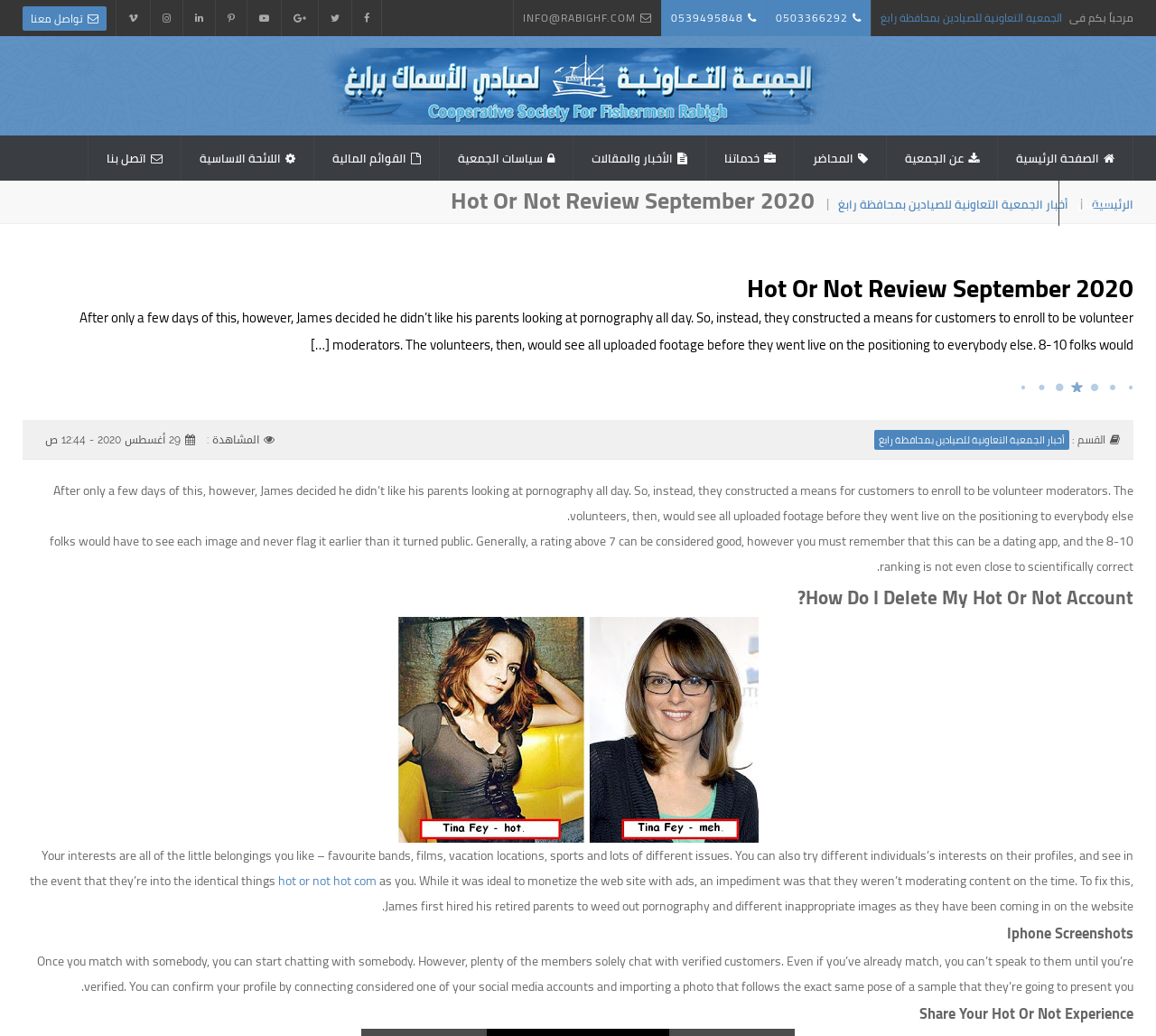Find and specify the bounding box coordinates that correspond to the clickable region for the instruction: "View the financial lists".

[0.271, 0.131, 0.38, 0.174]